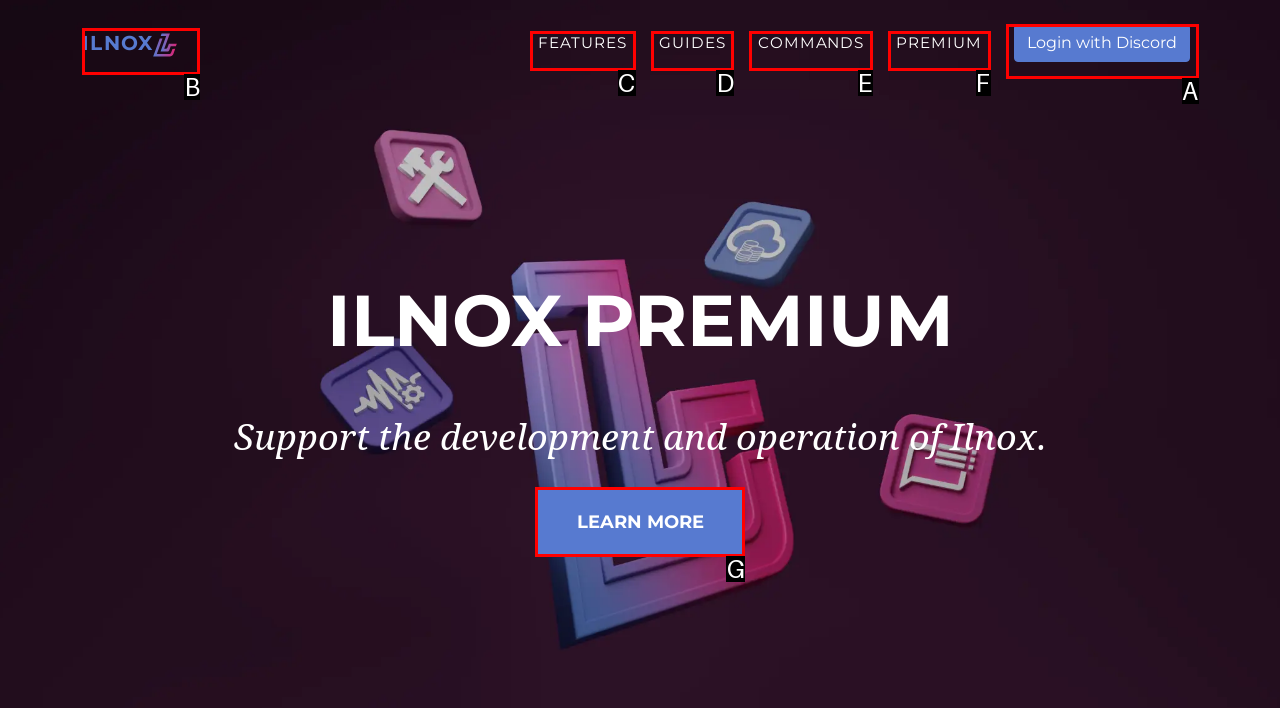Assess the description: Learn More and select the option that matches. Provide the letter of the chosen option directly from the given choices.

G